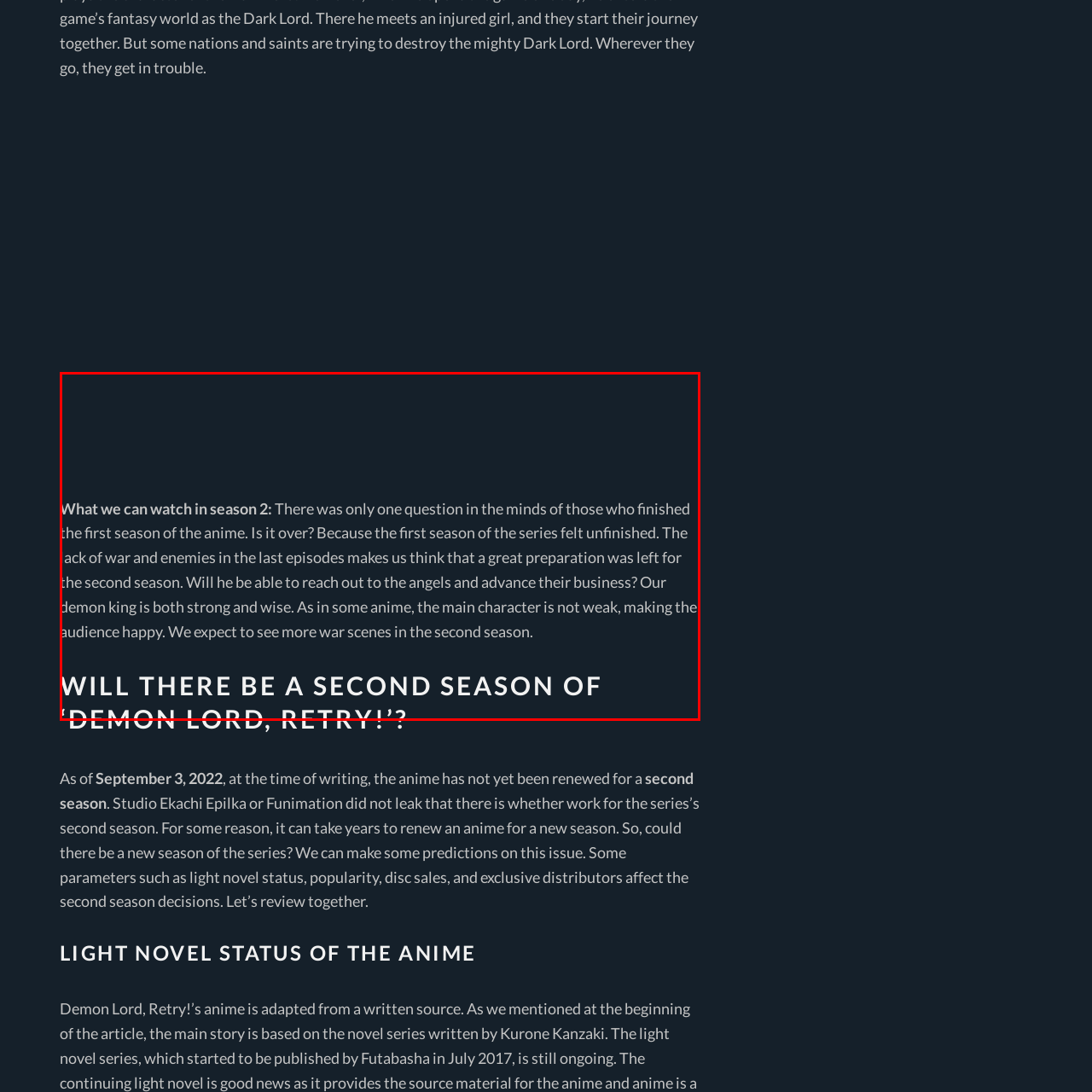Explain comprehensively what is shown in the image marked by the red outline.

The image features a visually engaging section discussing the anticipated elements of the second season of "Demon Lord, Retry!" It highlights the lingering questions fans have after the completion of the first season, emphasizing their curiosity about the potential continuation of the storyline. Key themes include the protagonist’s strength and wisdom, alongside hints of unresolved conflicts that suggest an exciting and action-packed second season. The caption also poses a critical question about the anime's renewal status, reflecting the community's eagerness for further developments in the series.